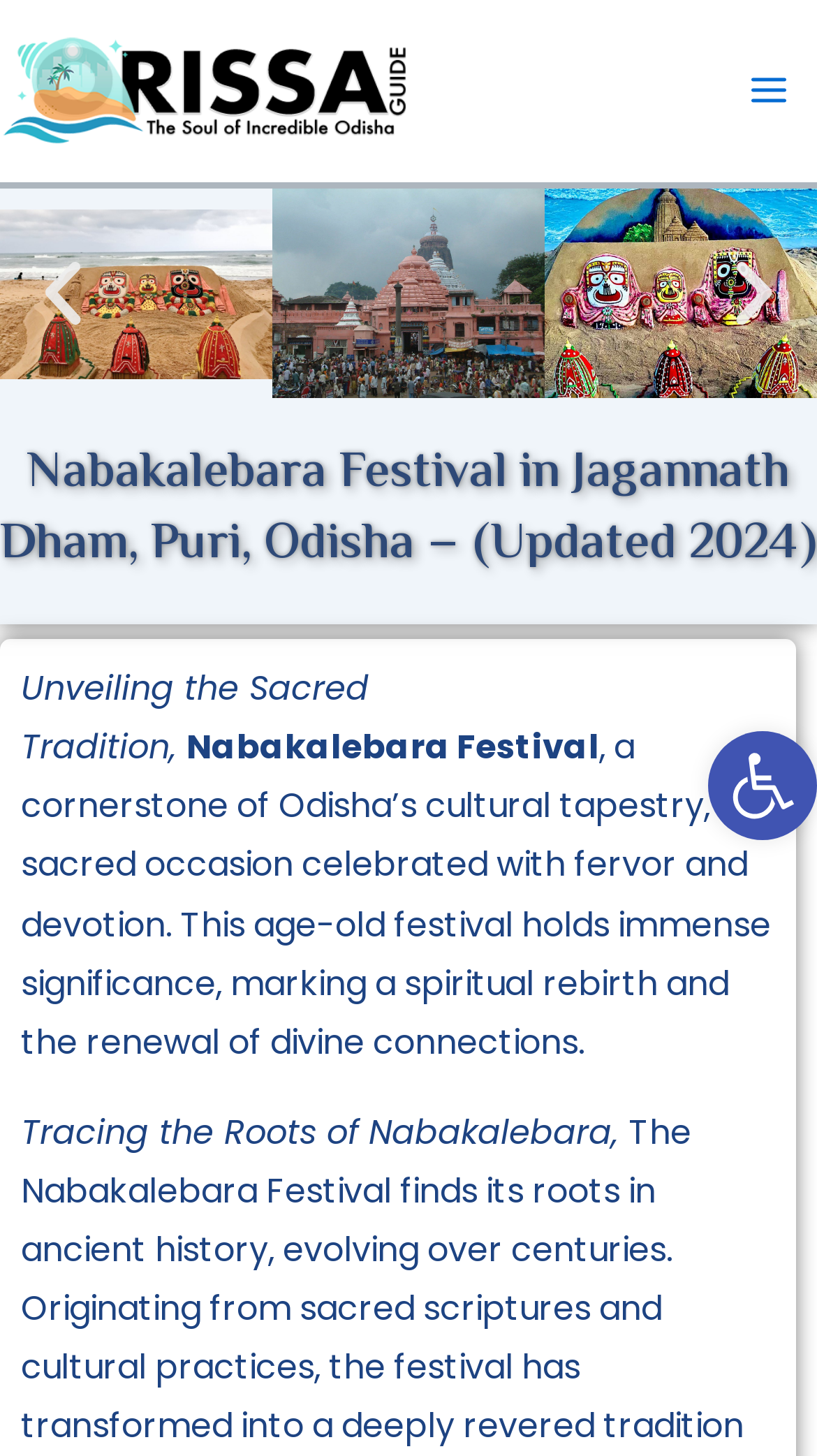Using the details from the image, please elaborate on the following question: Is the main menu expanded?

I checked the button element with the text 'Main Menu' and found that its 'expanded' property is set to False, indicating that the main menu is not expanded.